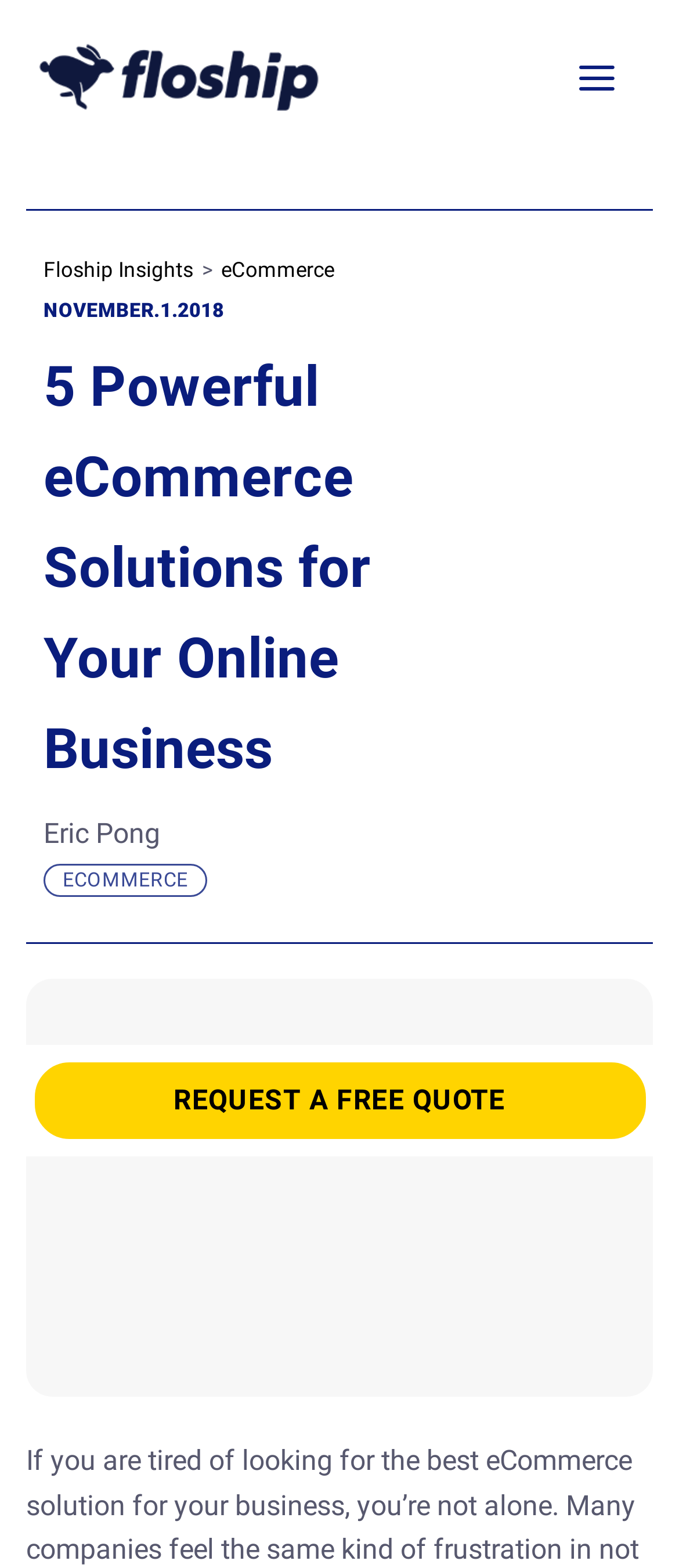Given the webpage screenshot and the description, determine the bounding box coordinates (top-left x, top-left y, bottom-right x, bottom-right y) that define the location of the UI element matching this description: Business

None